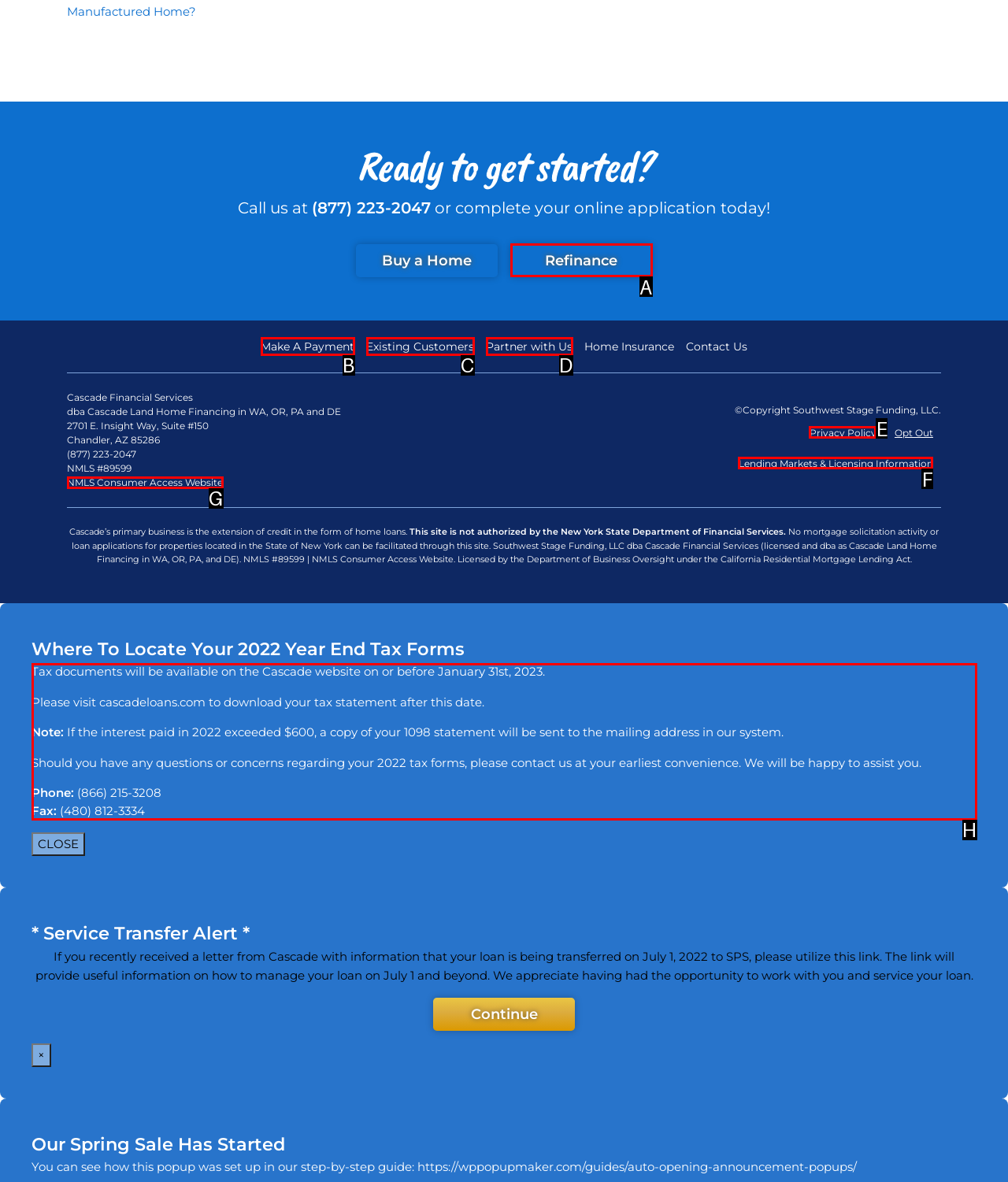From the given options, find the HTML element that fits the description: Partner with Us. Reply with the letter of the chosen element.

D